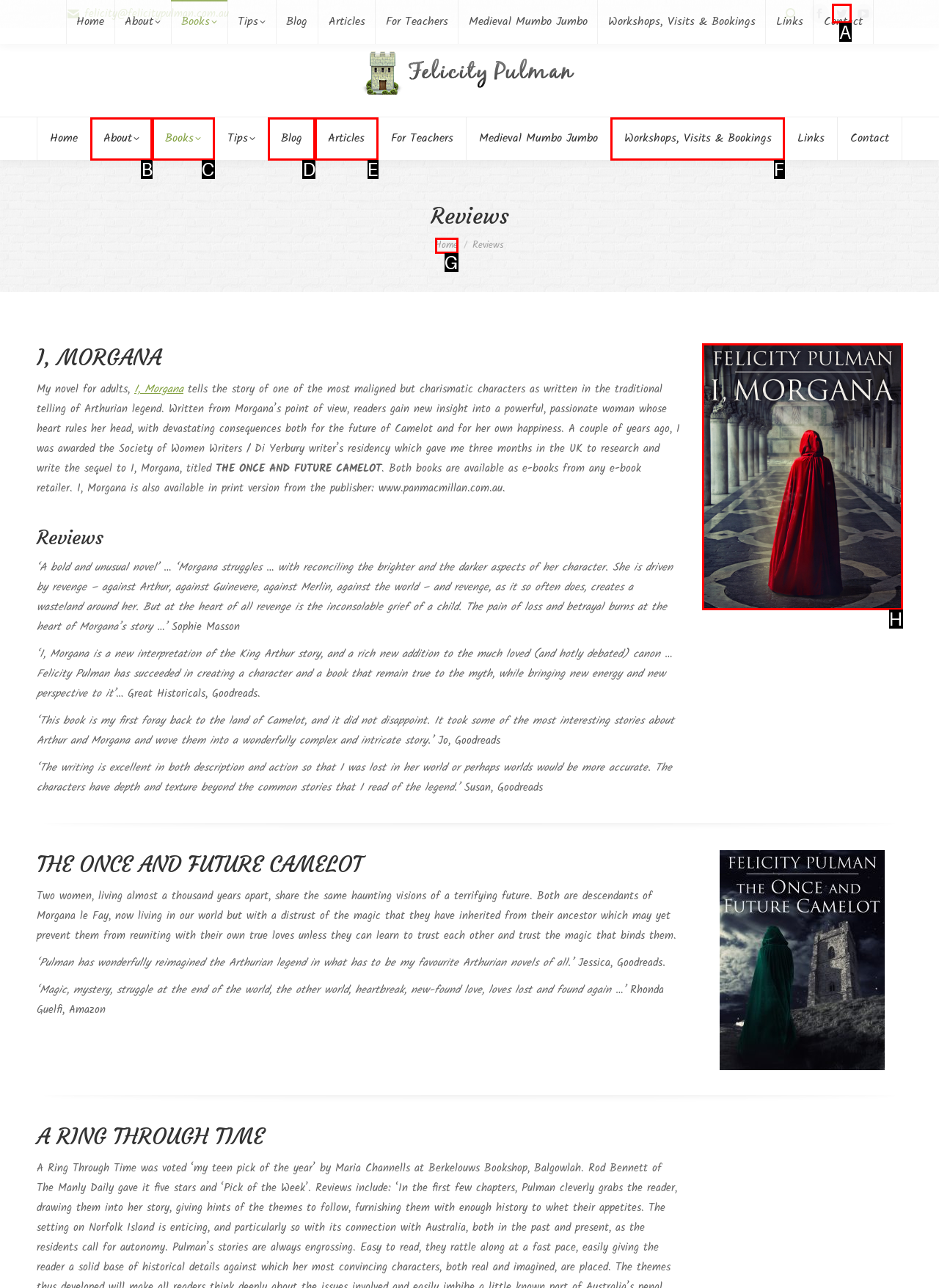Based on the given description: Workshops, Visits & Bookings, identify the correct option and provide the corresponding letter from the given choices directly.

F